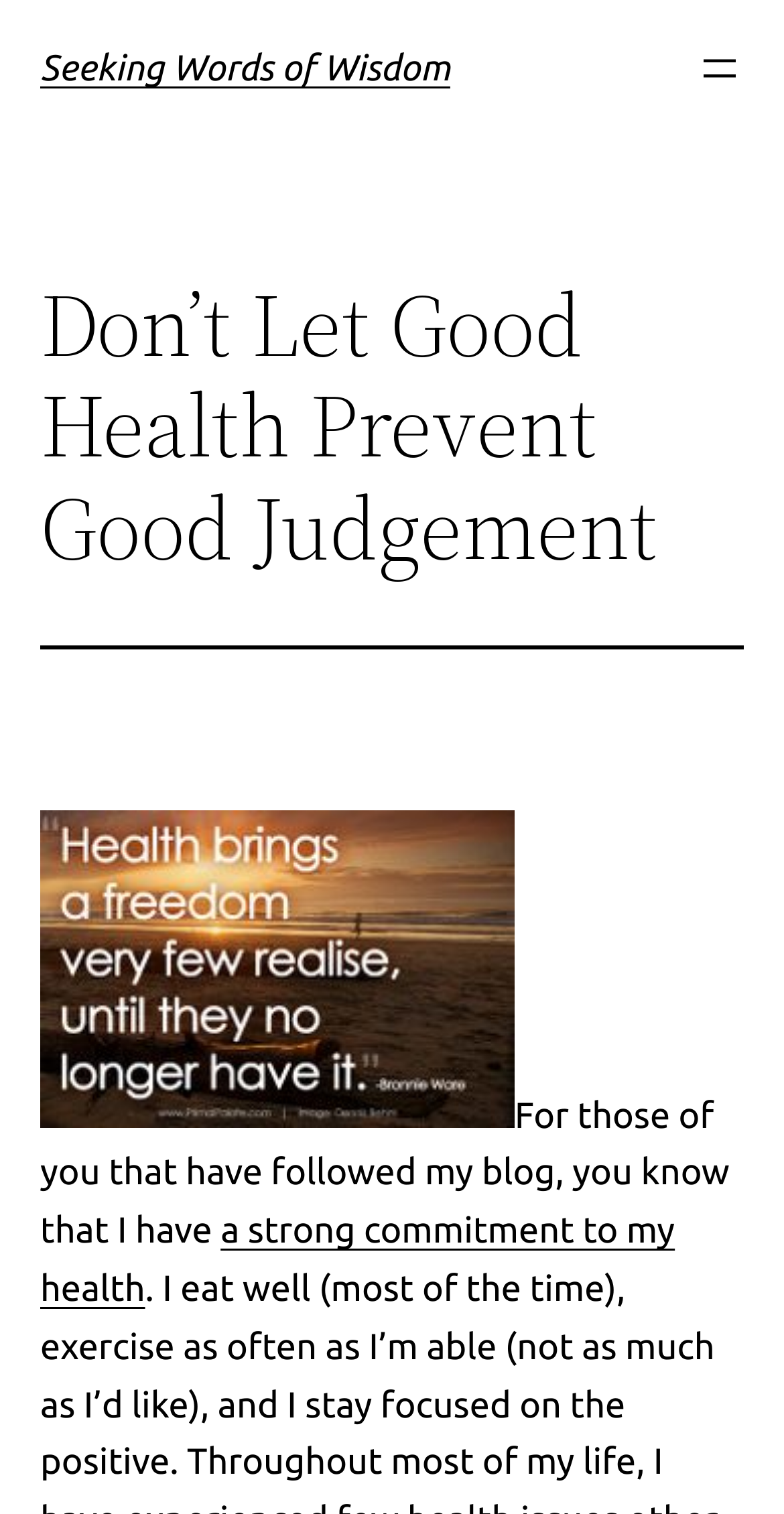What is the shape of the separator?
From the image, respond with a single word or phrase.

horizontal